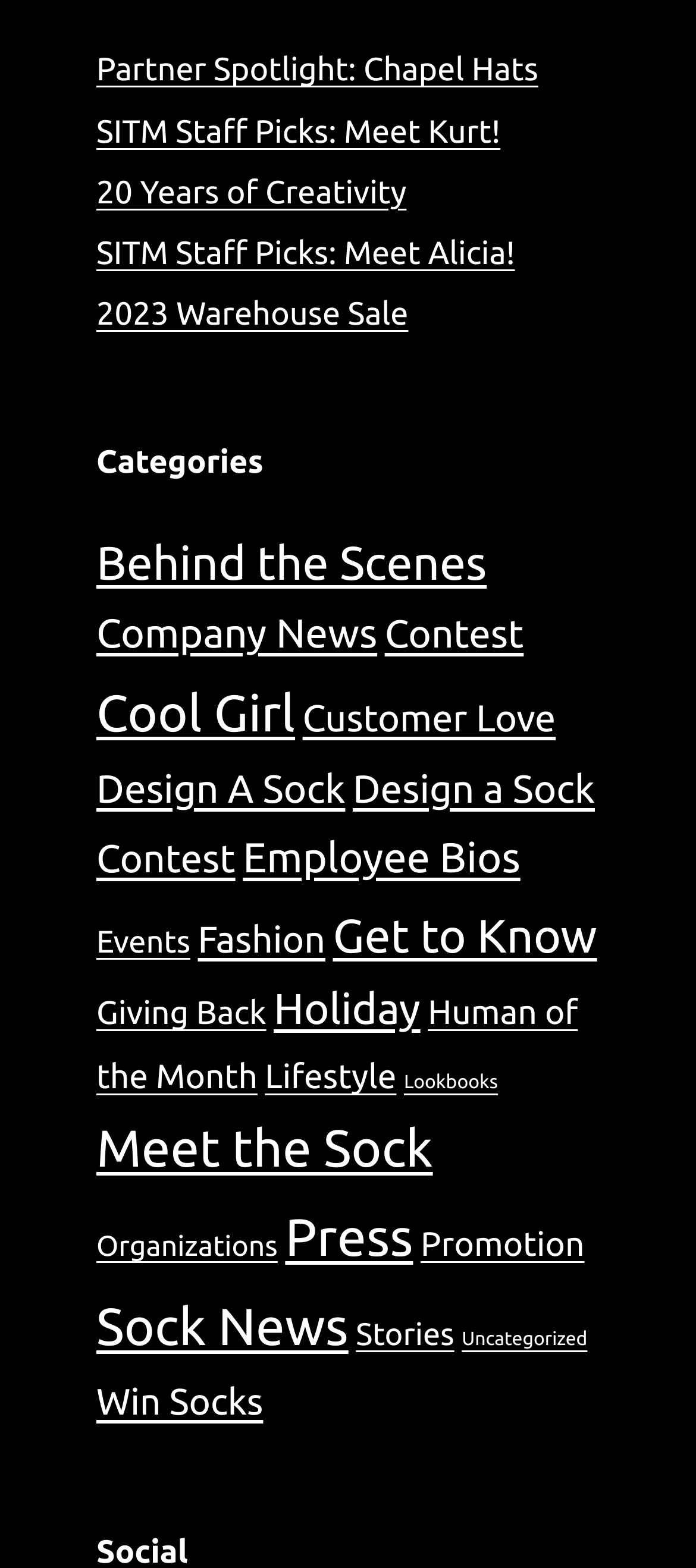How many categories are there?
Based on the image, answer the question with a single word or brief phrase.

24